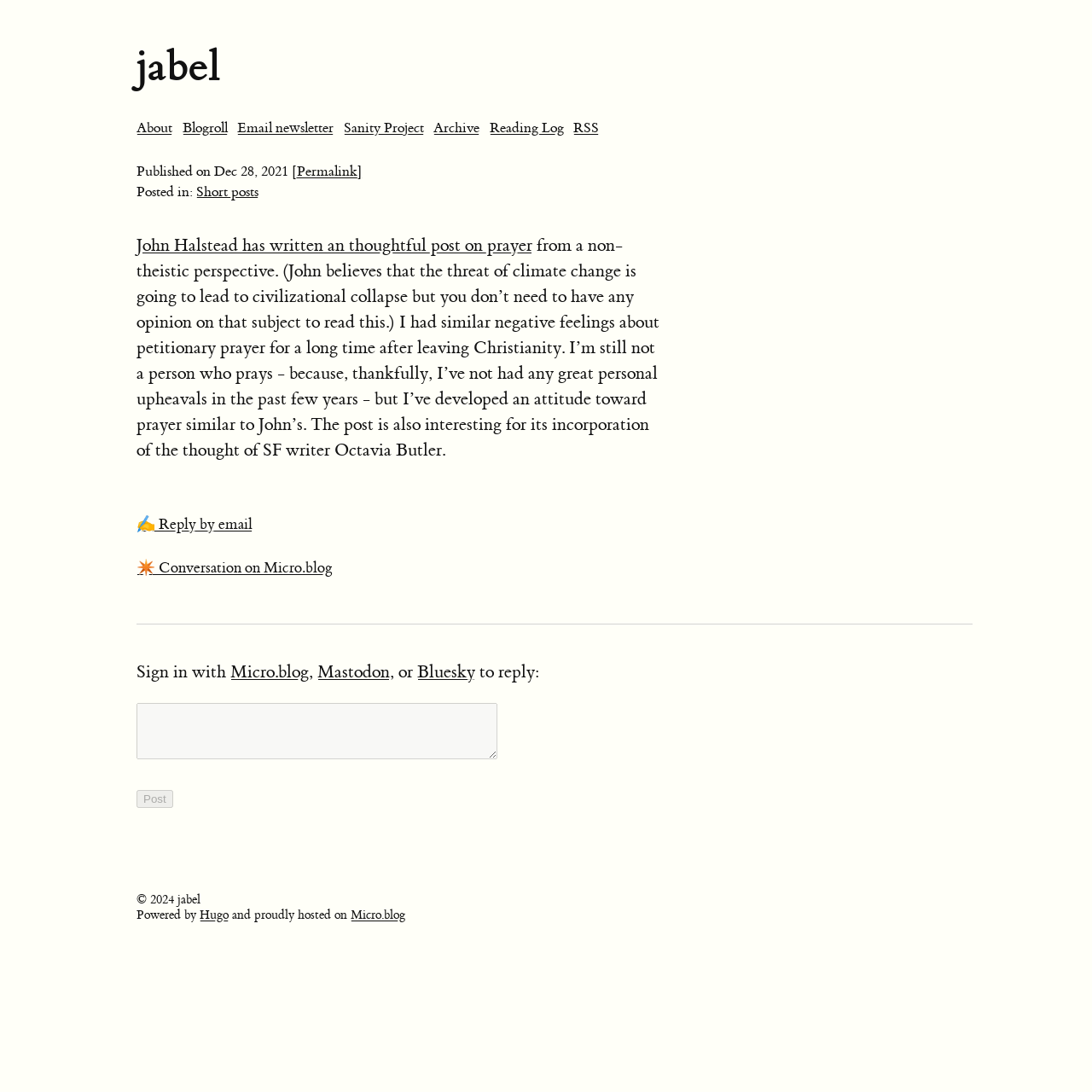Determine the coordinates of the bounding box for the clickable area needed to execute this instruction: "View the conversation on Micro.blog".

[0.125, 0.512, 0.305, 0.529]